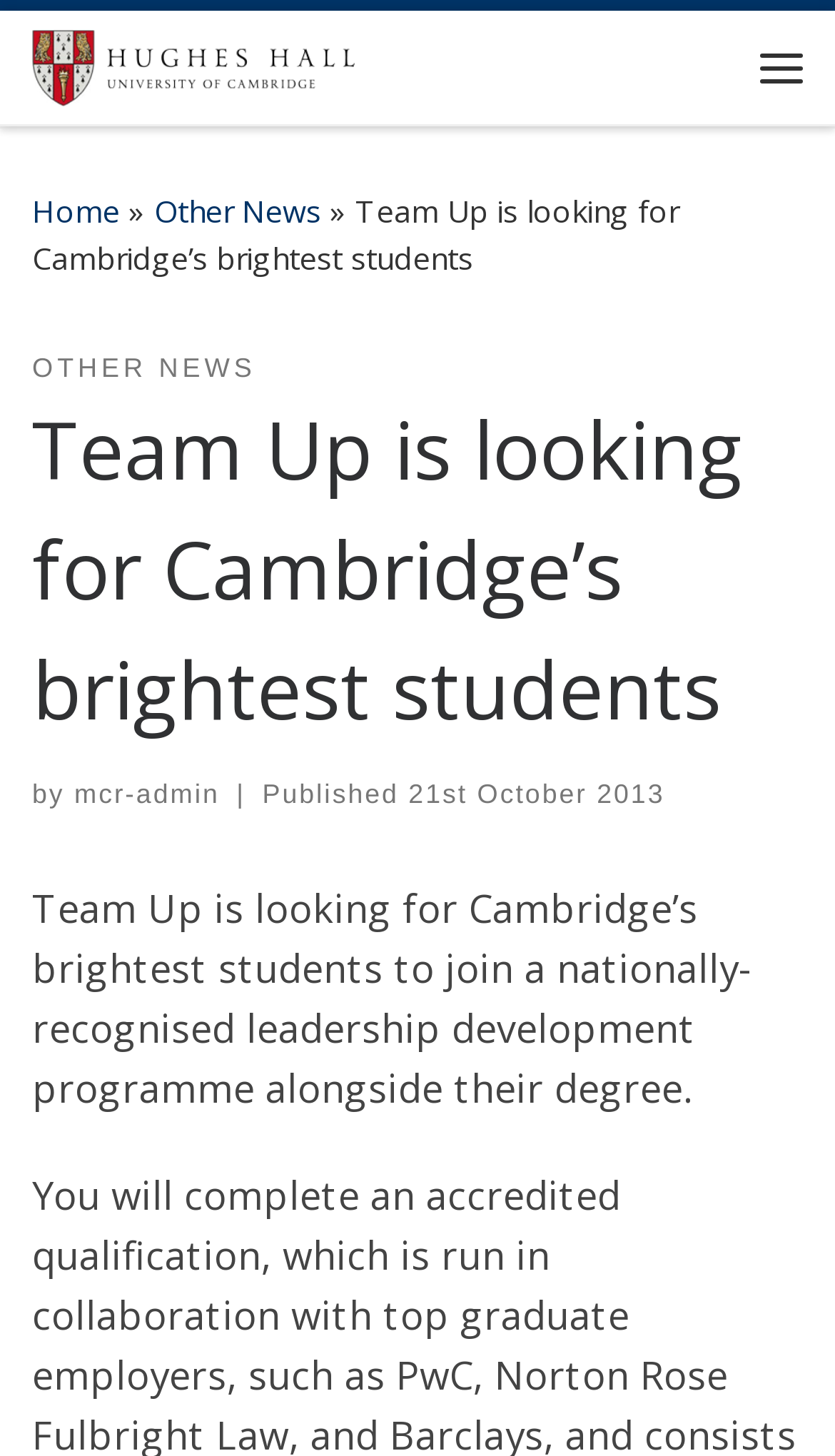Identify the bounding box coordinates of the region that needs to be clicked to carry out this instruction: "click on Menu". Provide these coordinates as four float numbers ranging from 0 to 1, i.e., [left, top, right, bottom].

[0.885, 0.01, 0.987, 0.083]